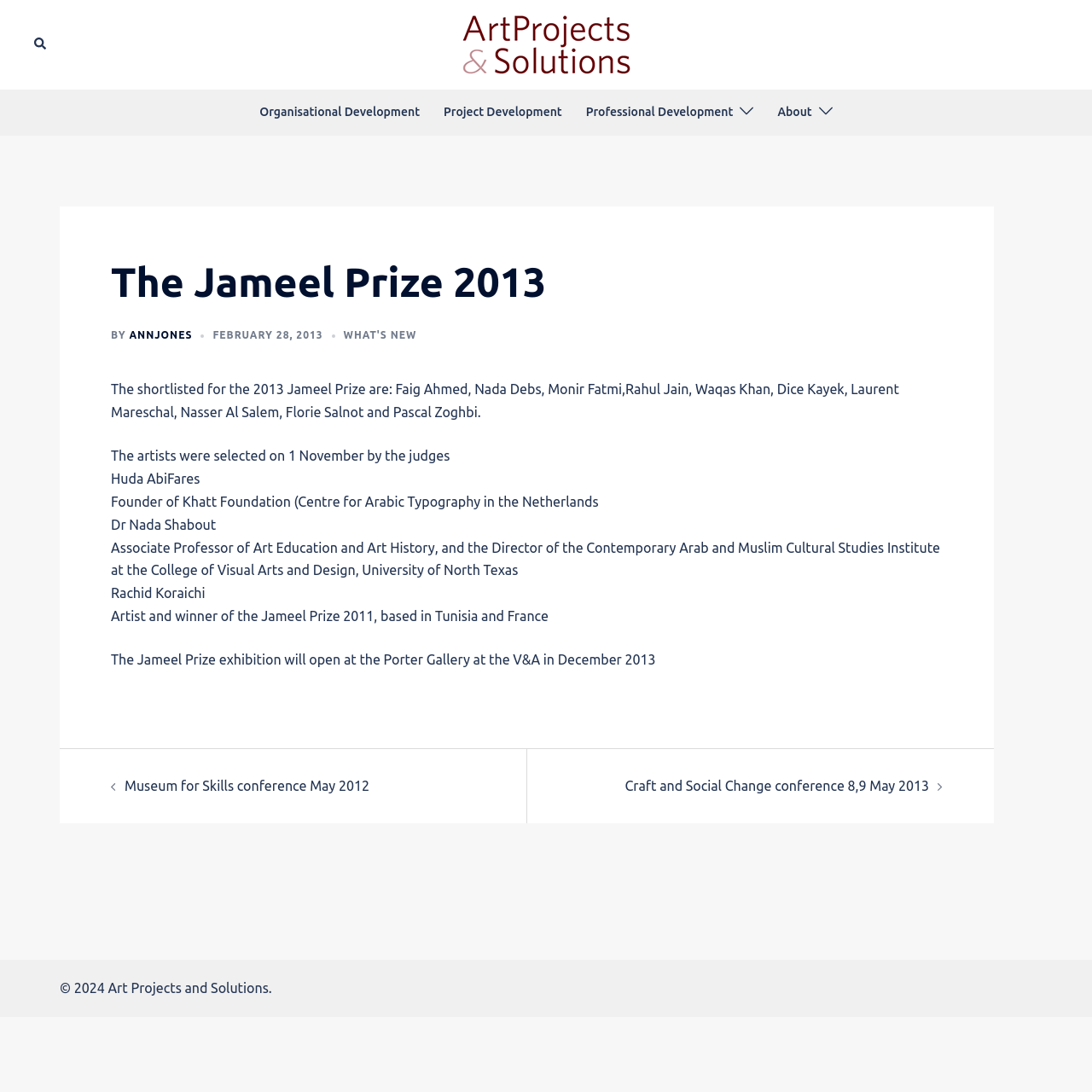Please predict the bounding box coordinates (top-left x, top-left y, bottom-right x, bottom-right y) for the UI element in the screenshot that fits the description: AnnJones

[0.118, 0.302, 0.176, 0.312]